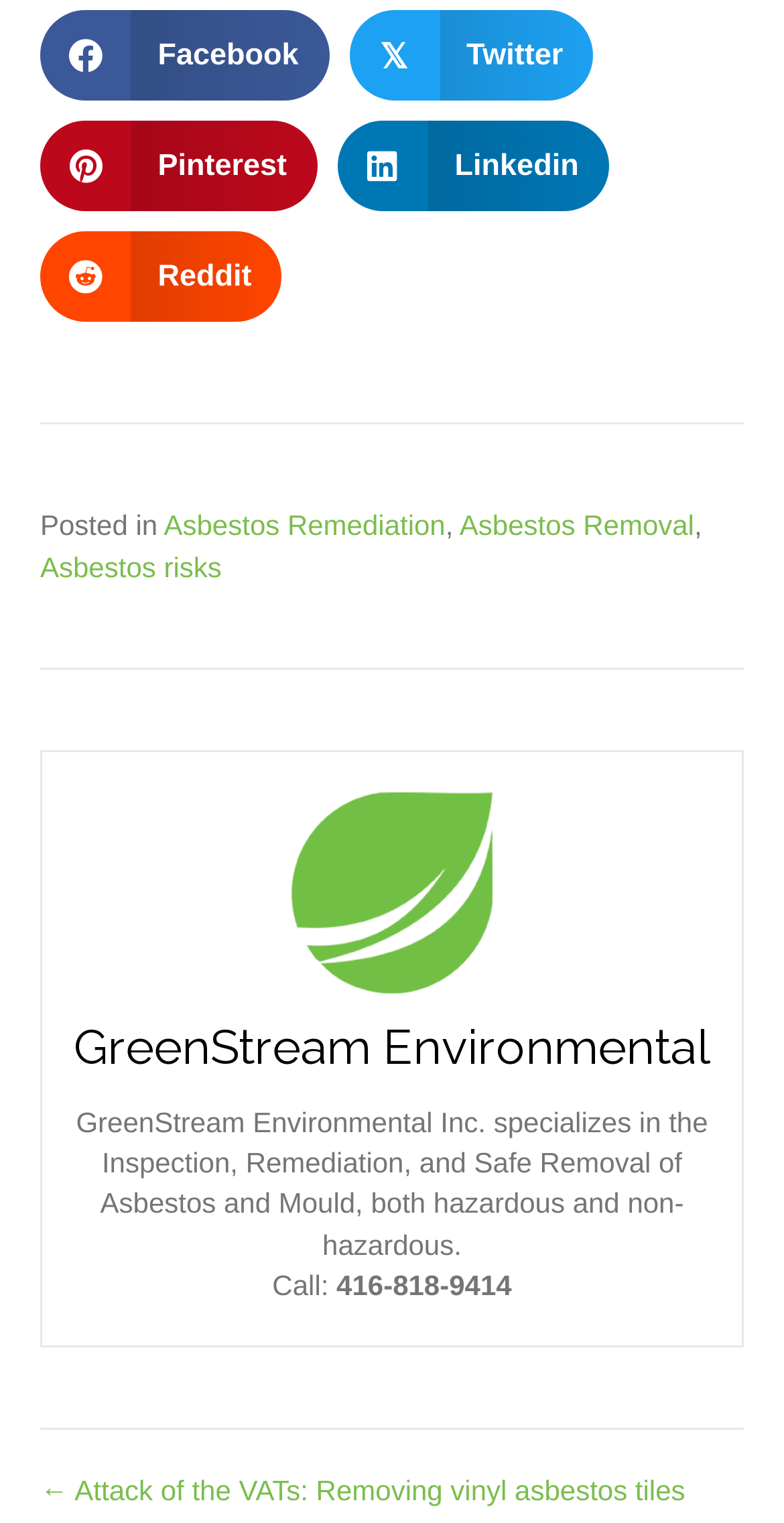Please identify the bounding box coordinates of the area I need to click to accomplish the following instruction: "Read about GreenStream Environmental".

[0.094, 0.668, 0.906, 0.706]